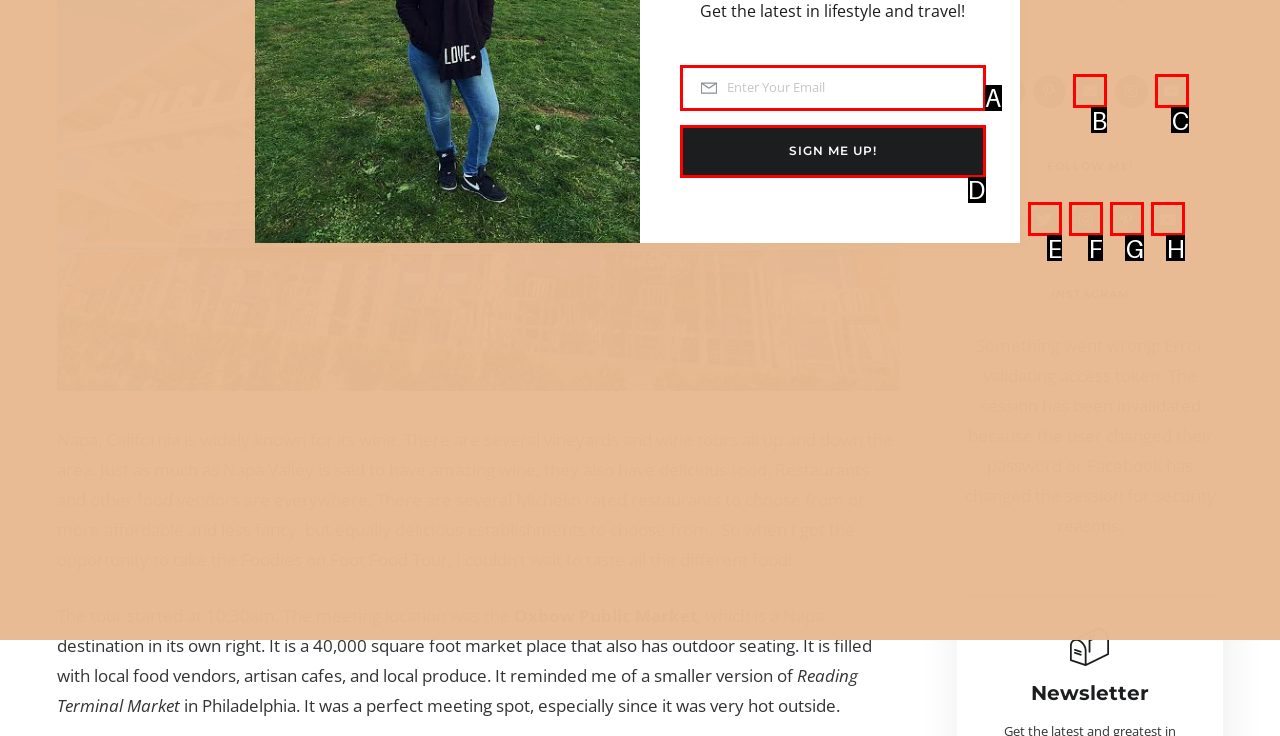Identify the HTML element that corresponds to the description: name="subscriber_email" placeholder="Enter Your Email" Provide the letter of the correct option directly.

A